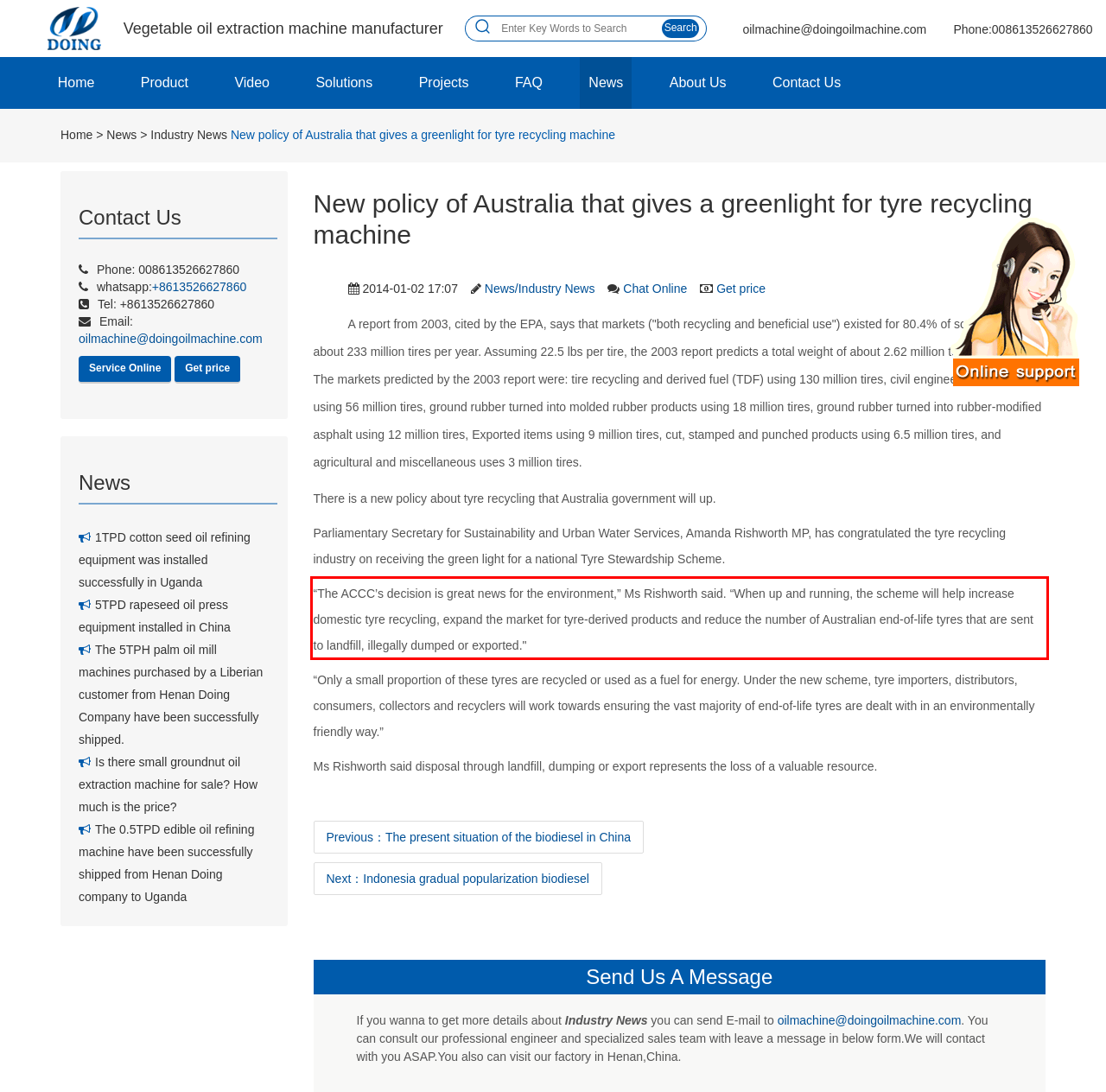Please perform OCR on the UI element surrounded by the red bounding box in the given webpage screenshot and extract its text content.

“The ACCC’s decision is great news for the environment,” Ms Rishworth said. “When up and running, the scheme will help increase domestic tyre recycling, expand the market for tyre-derived products and reduce the number of Australian end-of-life tyres that are sent to landfill, illegally dumped or exported."